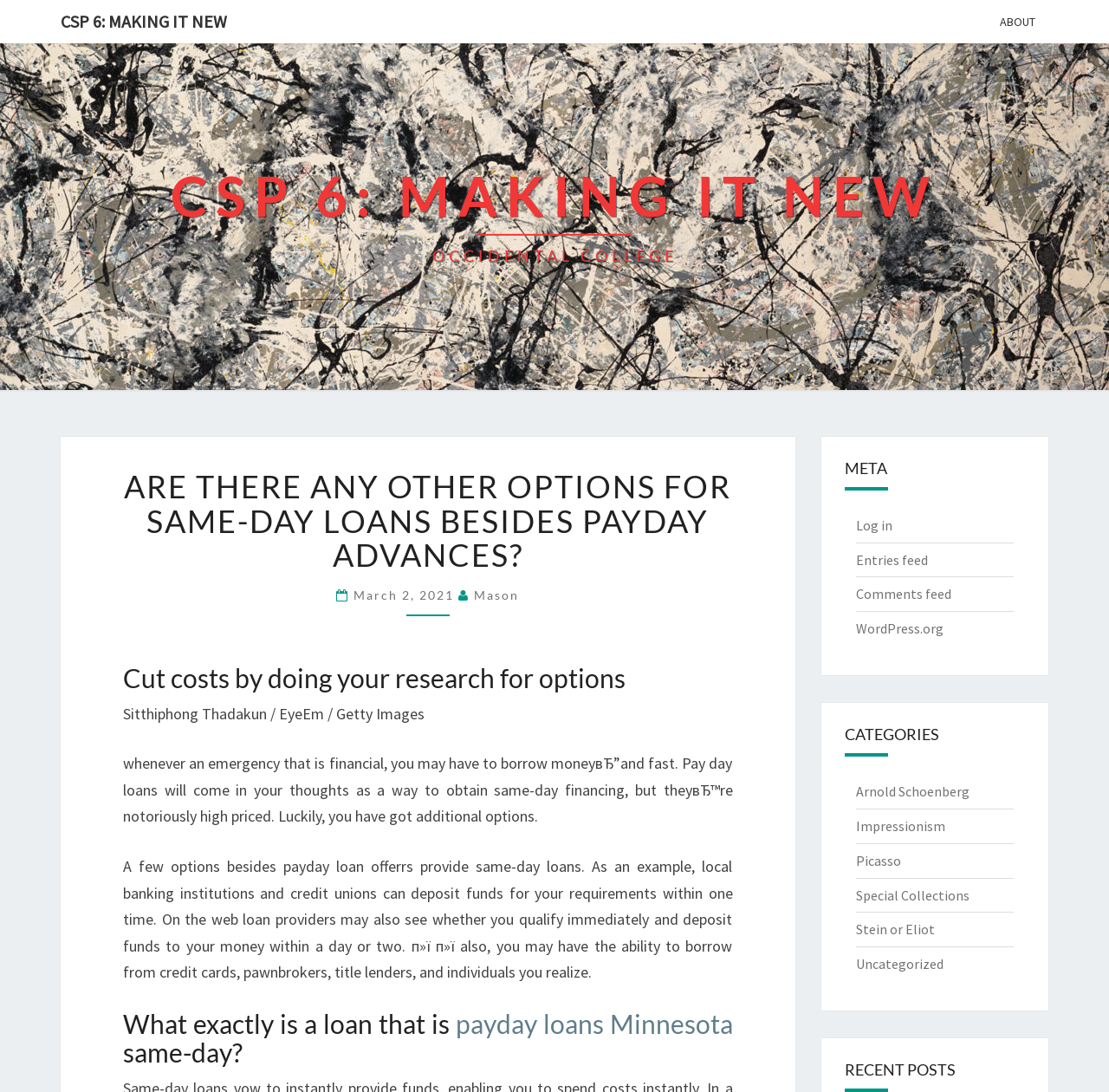From the webpage screenshot, identify the region described by March 2, 2021. Provide the bounding box coordinates as (top-left x, top-left y, bottom-right x, bottom-right y), with each value being a floating point number between 0 and 1.

[0.319, 0.538, 0.413, 0.551]